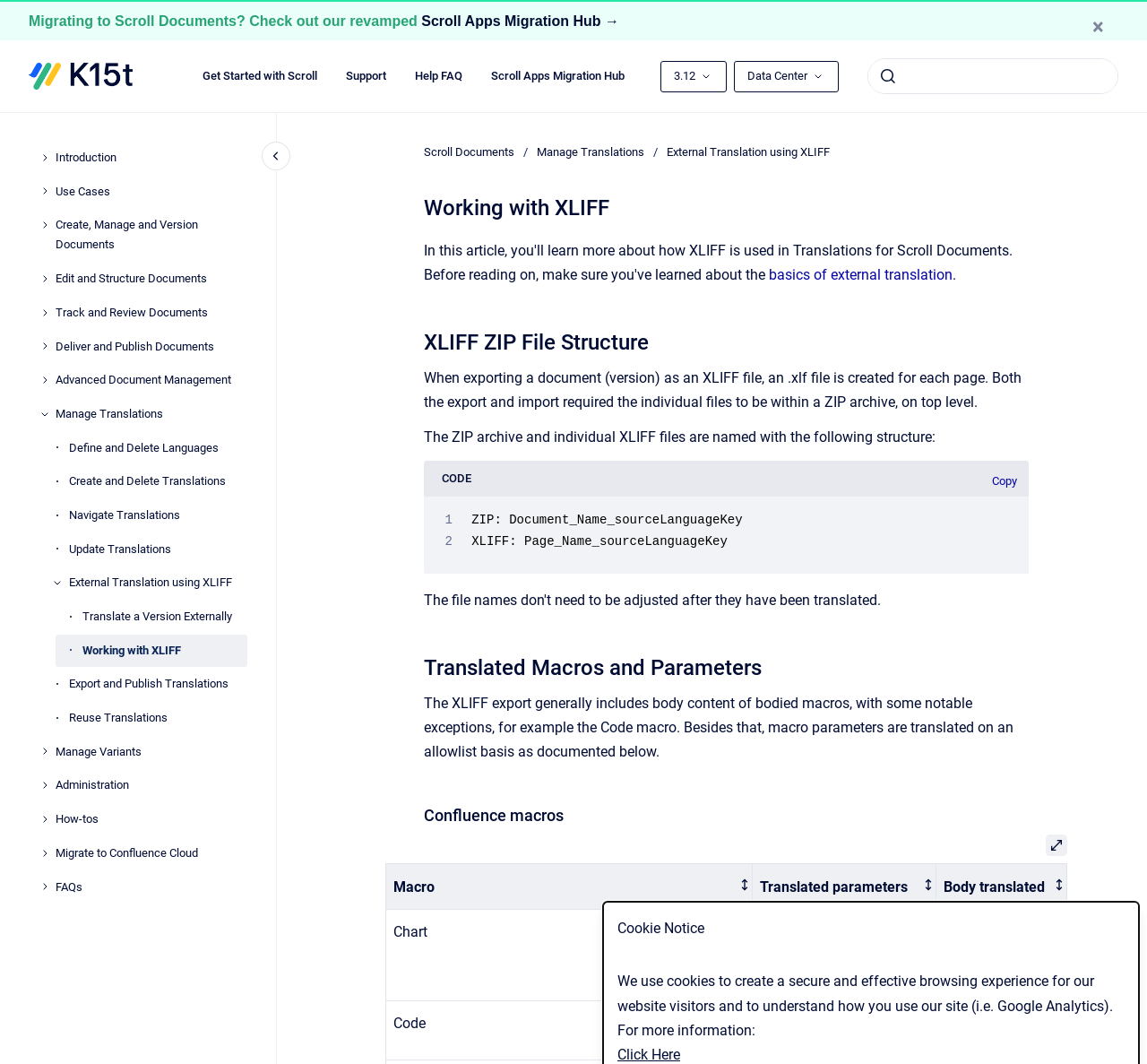Specify the bounding box coordinates of the area to click in order to follow the given instruction: "Click on the 'External Translation using XLIFF' link."

[0.06, 0.533, 0.216, 0.563]